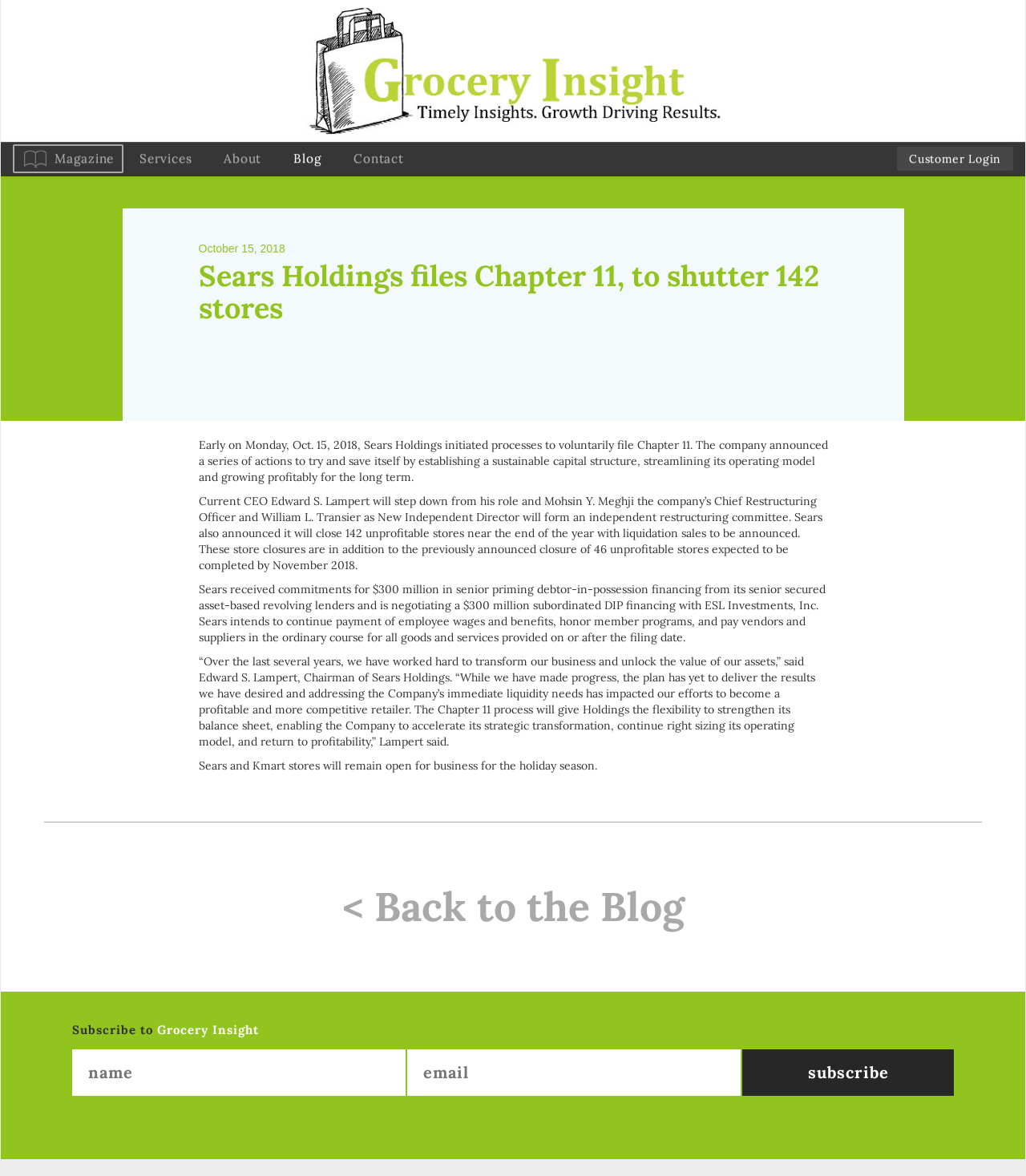Determine the bounding box for the UI element that matches this description: "Magazine".

[0.014, 0.124, 0.119, 0.146]